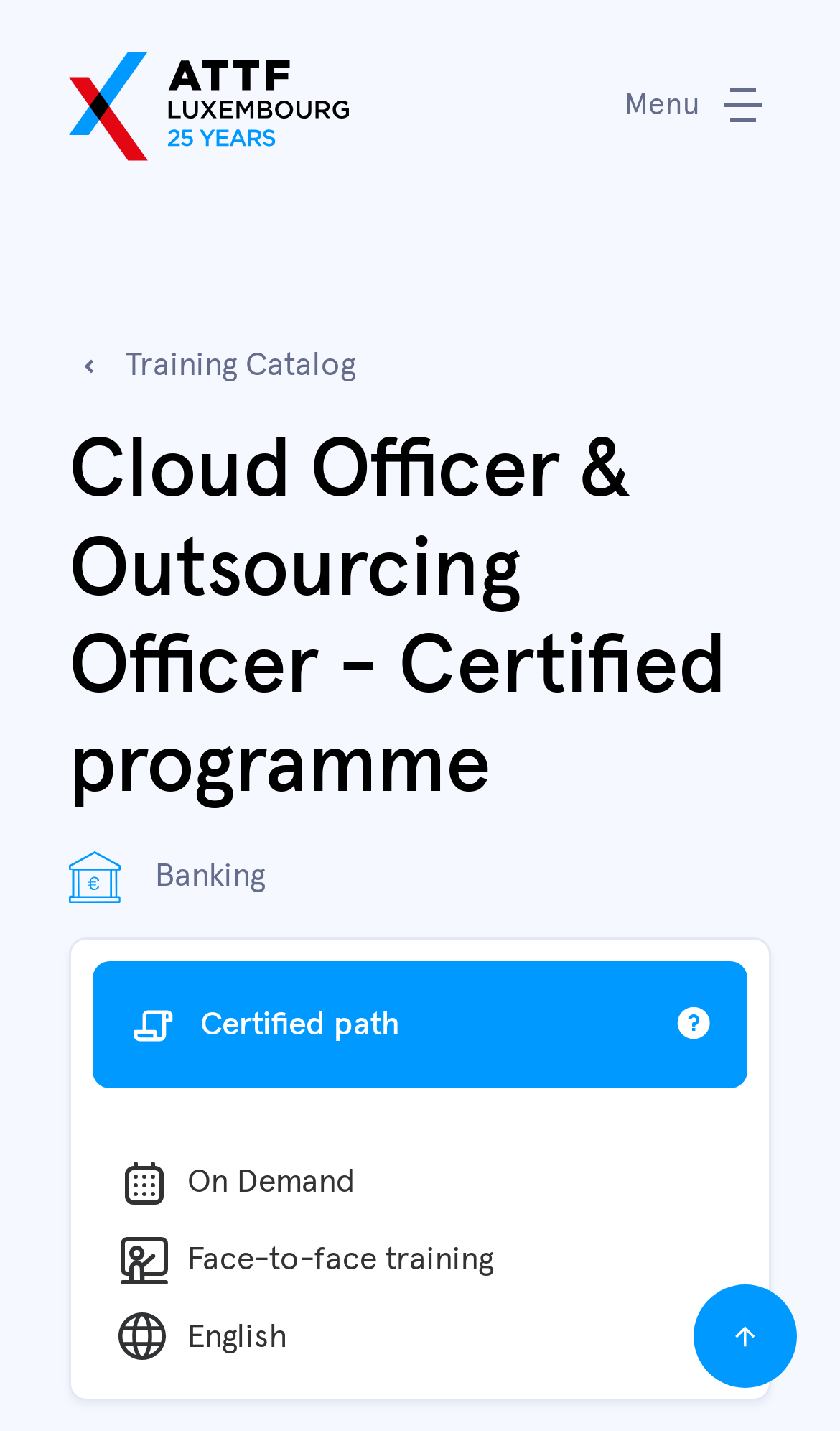What is the category of the training programme?
From the screenshot, supply a one-word or short-phrase answer.

Banking